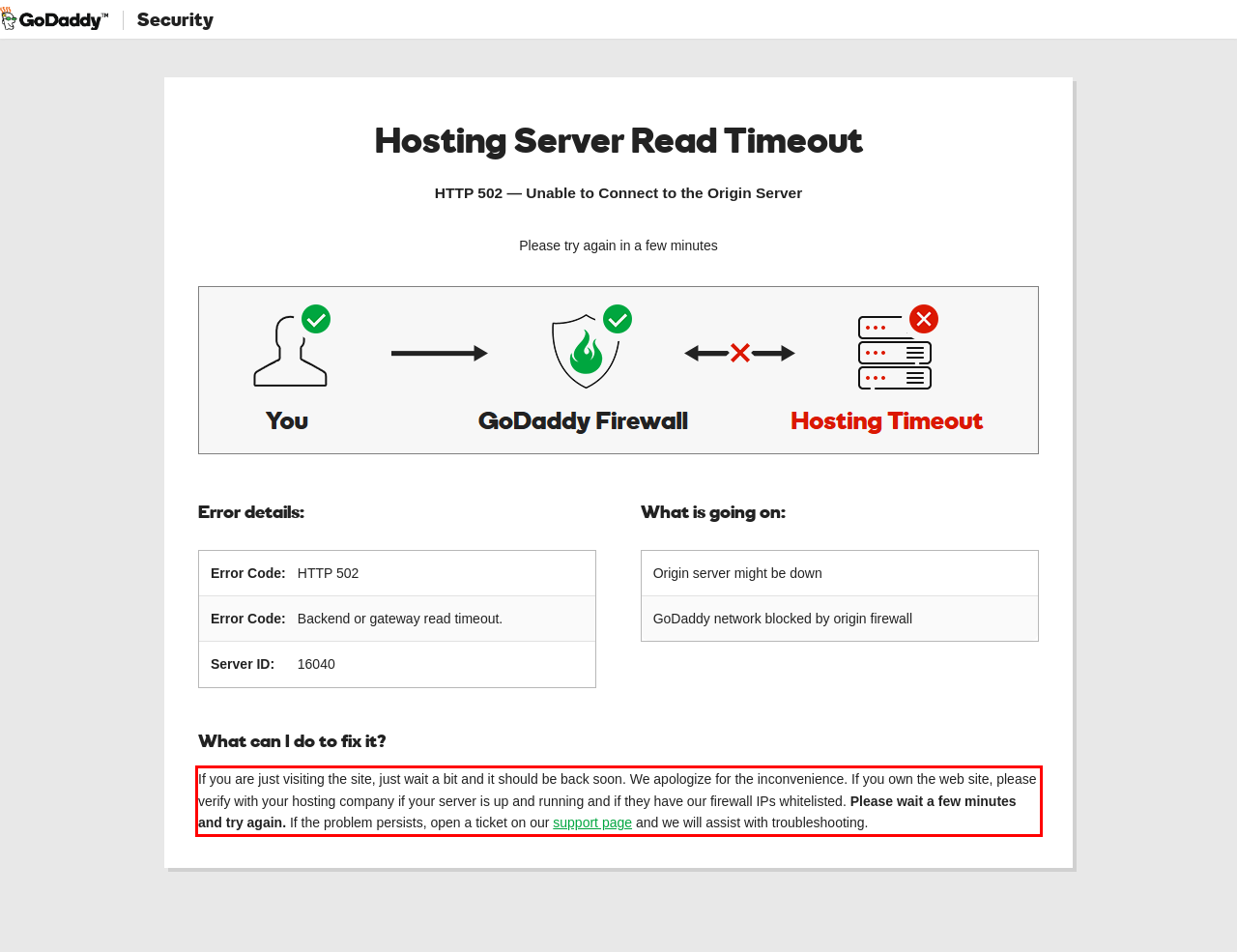Using the webpage screenshot, recognize and capture the text within the red bounding box.

If you are just visiting the site, just wait a bit and it should be back soon. We apologize for the inconvenience. If you own the web site, please verify with your hosting company if your server is up and running and if they have our firewall IPs whitelisted. Please wait a few minutes and try again. If the problem persists, open a ticket on our support page and we will assist with troubleshooting.